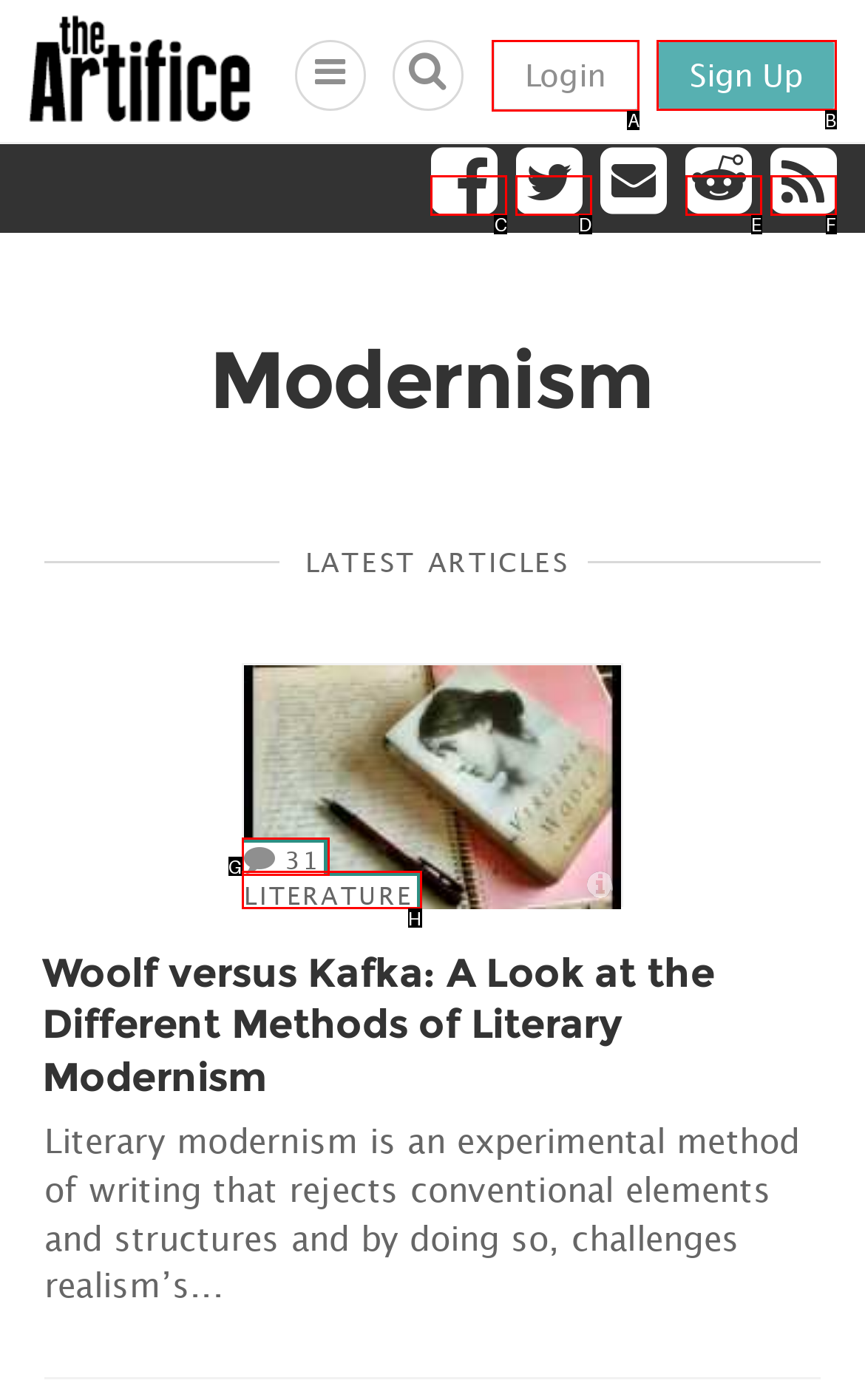Which UI element should you click on to achieve the following task: Sign up for an account? Provide the letter of the correct option.

B